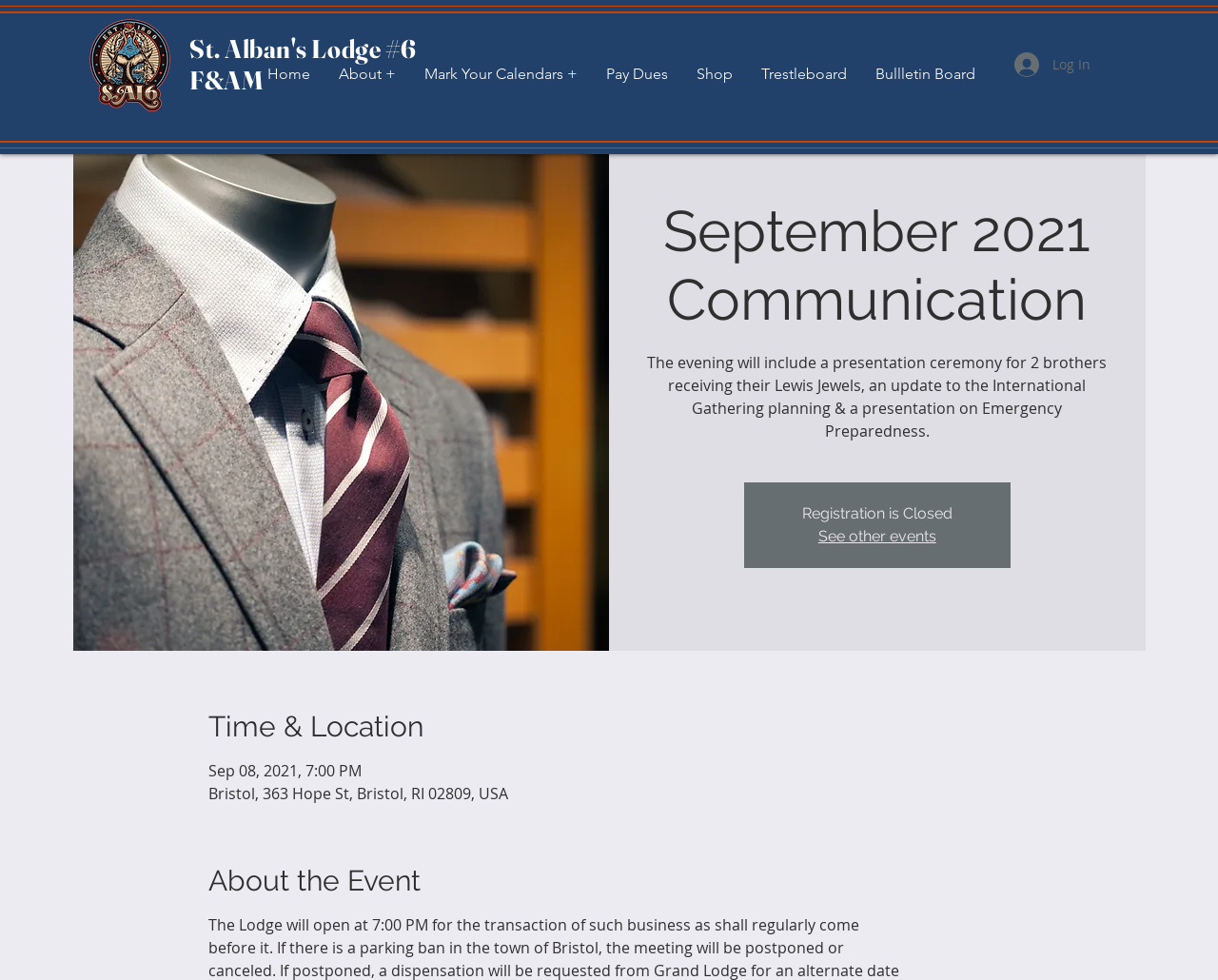Using the details from the image, please elaborate on the following question: Is registration open?

I found that registration is not open by looking at the text, which states 'Registration is Closed'.